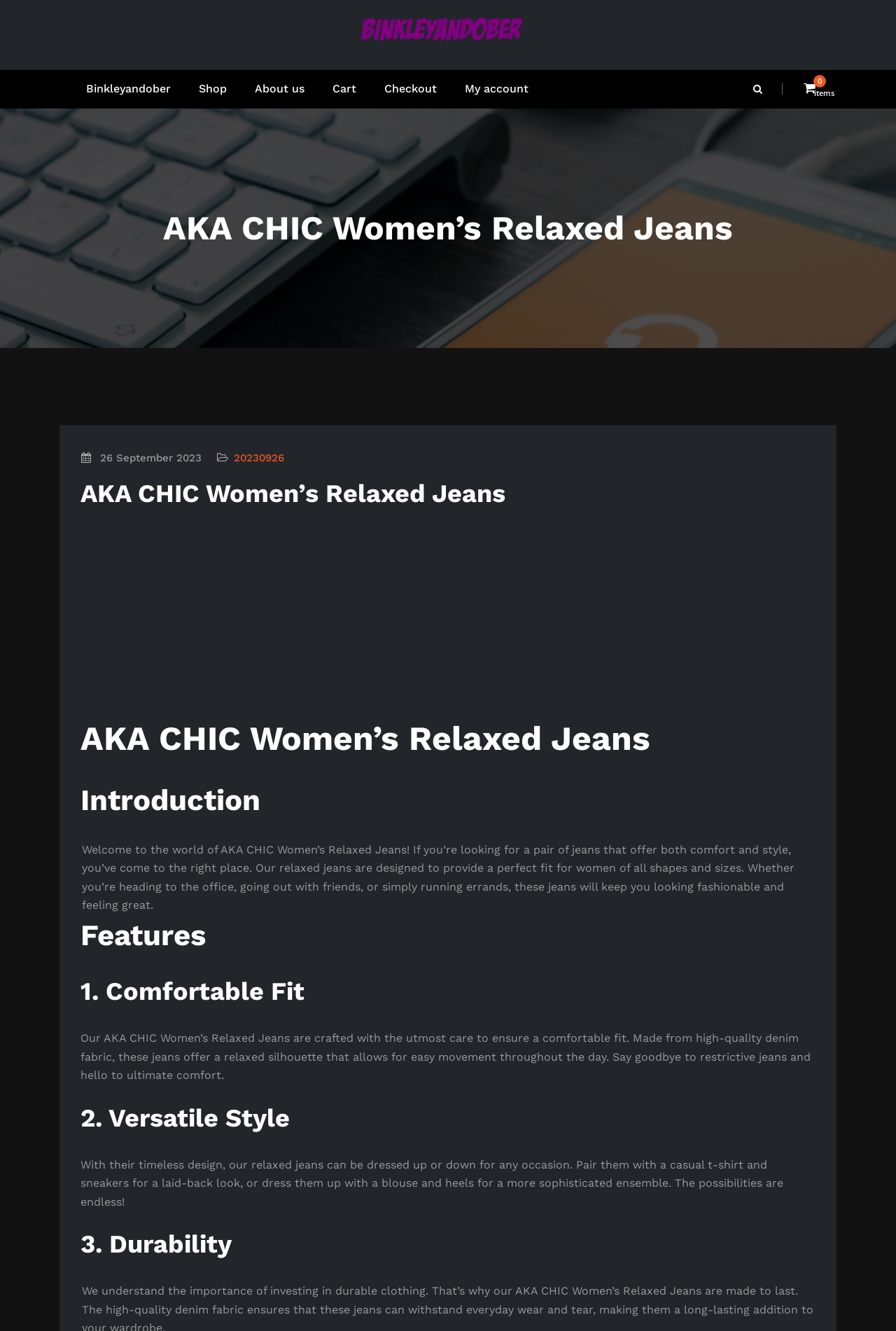Pinpoint the bounding box coordinates of the area that must be clicked to complete this instruction: "check my account".

[0.503, 0.053, 0.605, 0.081]